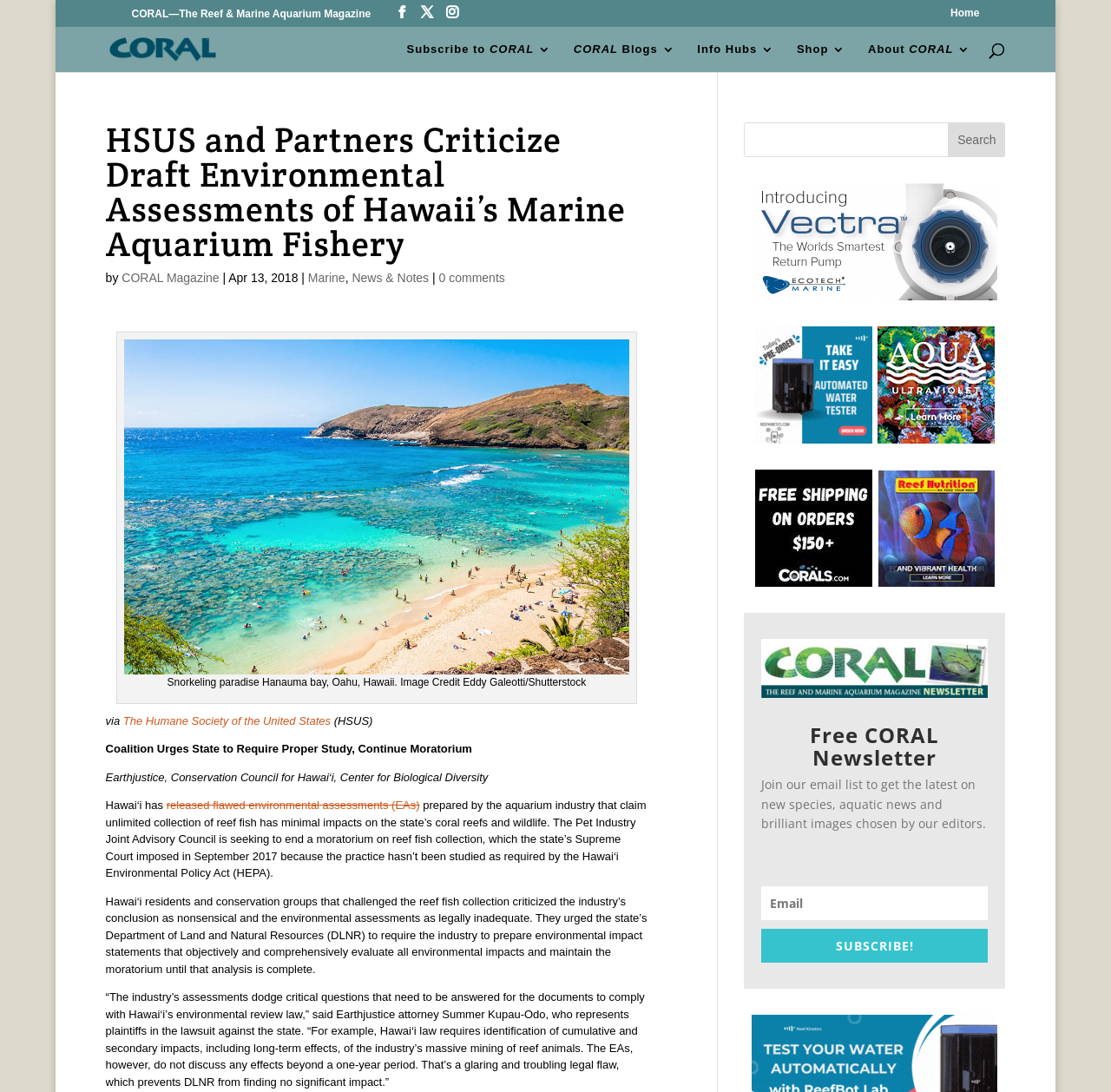Use one word or a short phrase to answer the question provided: 
Who criticizes the draft environmental assessments?

HSUS and partners